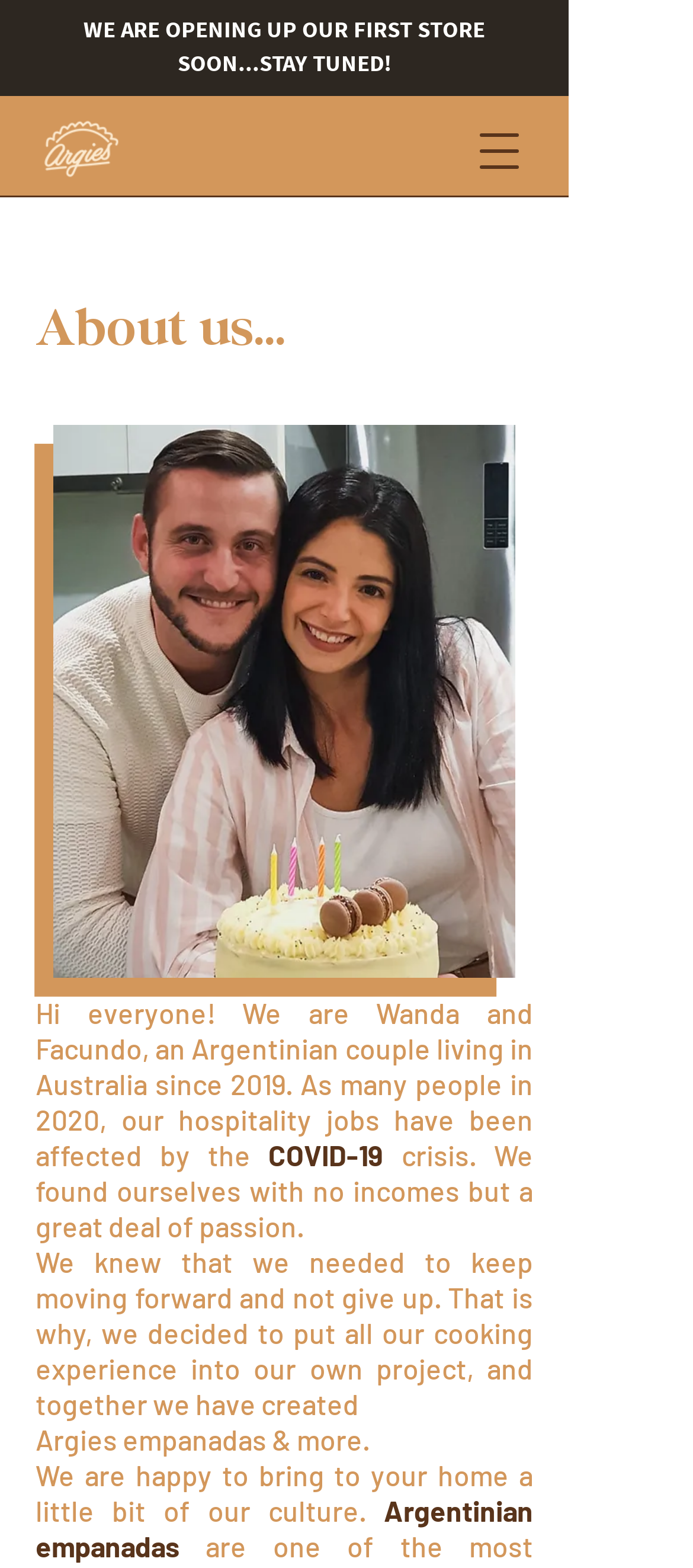Using details from the image, please answer the following question comprehensively:
What is the current status of their store?

The heading element 'WE ARE OPENING UP OUR FIRST STORE SOON...STAY TUNED!' suggests that their store is not yet open, but will be opening soon.